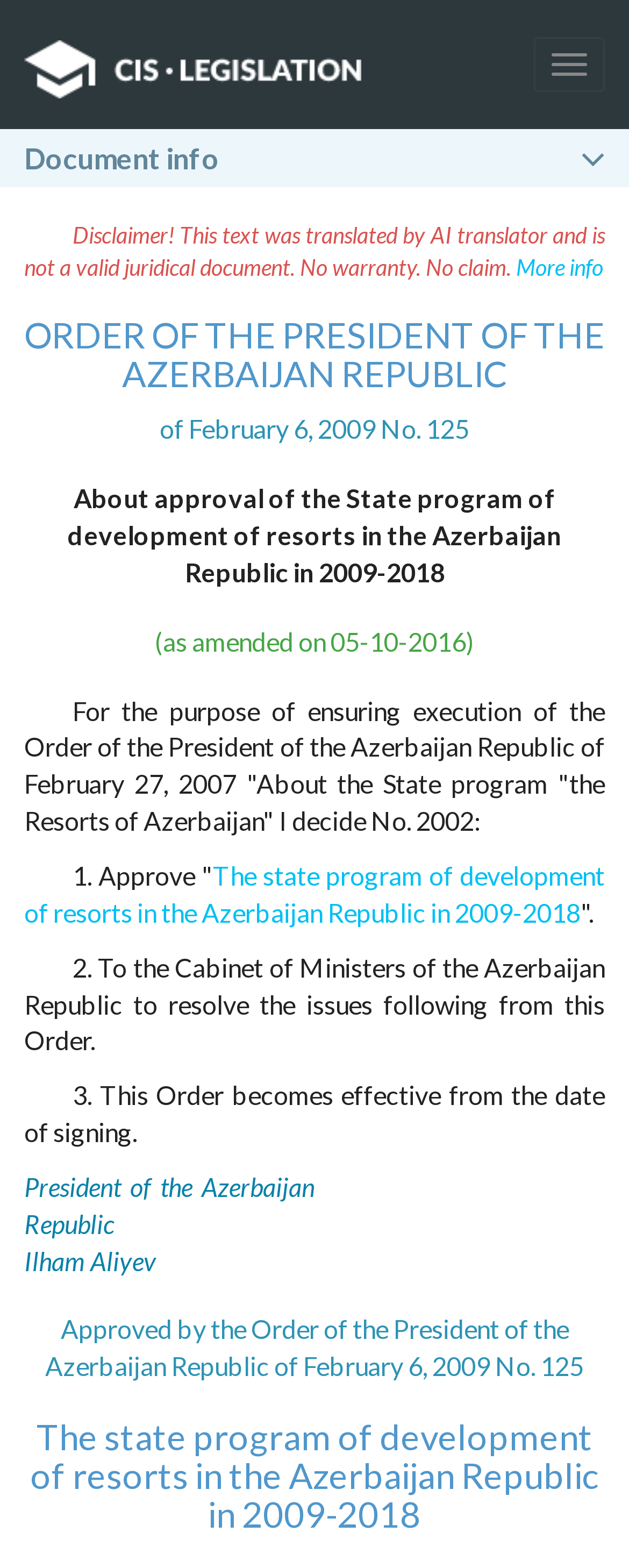Provide the bounding box coordinates of the HTML element described by the text: "Document info".

[0.0, 0.088, 1.0, 0.119]